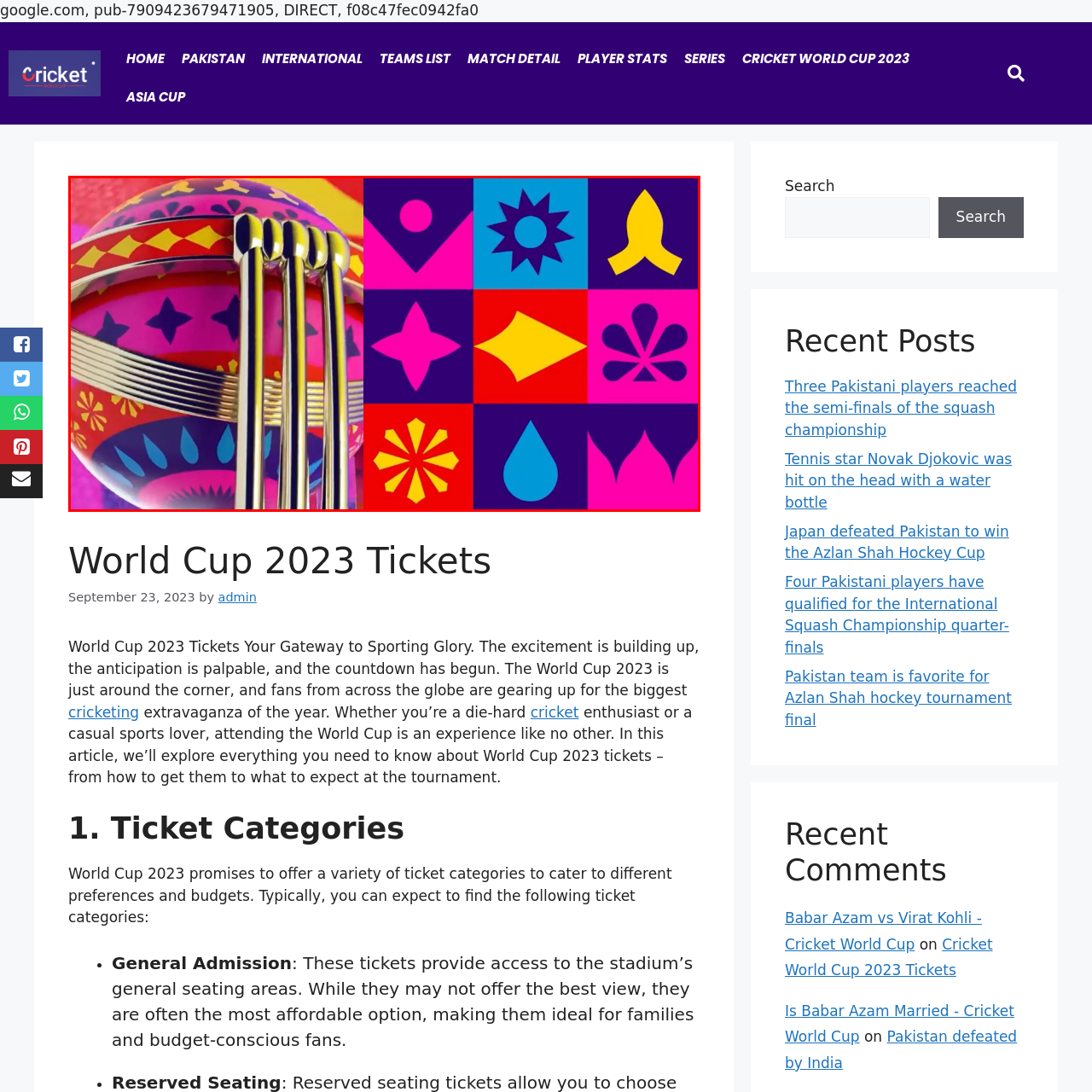Provide an extensive and detailed caption for the image section enclosed by the red boundary.

The image showcases a vibrant and artistic representation of a cricket ball, adorned with colorful patterns, standing prominently on the left. The ball is complemented by stylized stumps, emphasizing the essence of the game. On the right side, a collage of geometric shapes and bright colors—featuring starbursts, diamonds, and droplets—creates a lively and dynamic backdrop. This visually striking combination reflects the festive spirit surrounding the World Cup 2023, capturing the excitement and cultural richness associated with the tournament. The overall design harmoniously blends traditional cricket elements with modern aesthetics, enticing fans and emphasizing the vibrant celebration of sport.